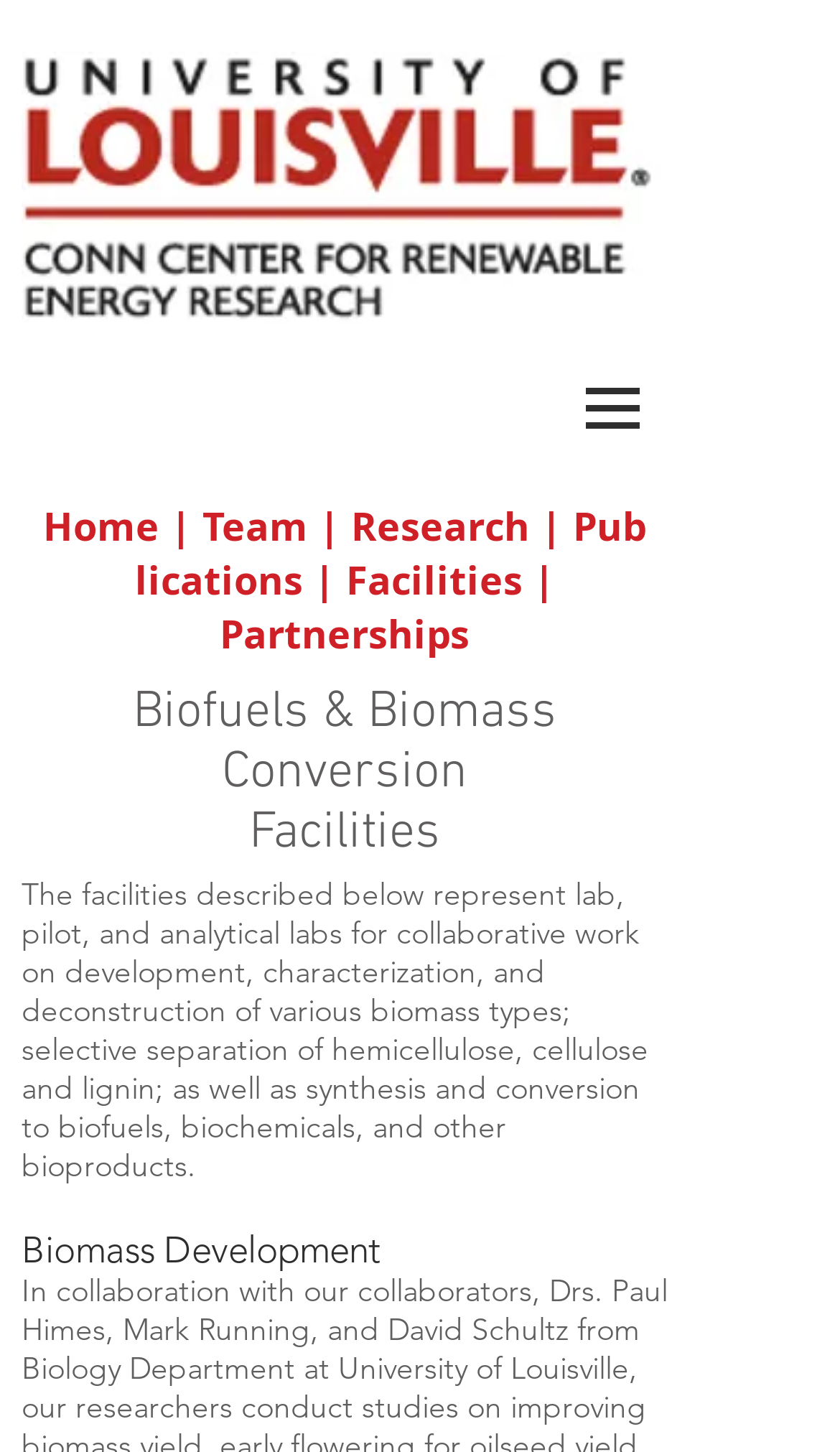Offer a meticulous caption that includes all visible features of the webpage.

The webpage is about biofuels facilities, specifically the conncenter. At the top left, there is a link. To the right of it, there is a navigation menu labeled "Site" with a button that has a popup menu. The button is accompanied by an image. Below the navigation menu, there is a horizontal list of links, including "Home", "Team", "Research", "Publications", "Facilities", and "Partnerships".

Below the list of links, there are three headings: "Biofuels & Biomass Conversion", "Facilities", and an empty heading. The main content of the page starts with a paragraph of text that describes the facilities, which are lab, pilot, and analytical labs for collaborative work on biomass development and conversion to biofuels and bioproducts.

Below the paragraph, there are two more headings: an empty one and "Biomass Development". The overall structure of the page is divided into sections, with headings and links guiding the user through the content.